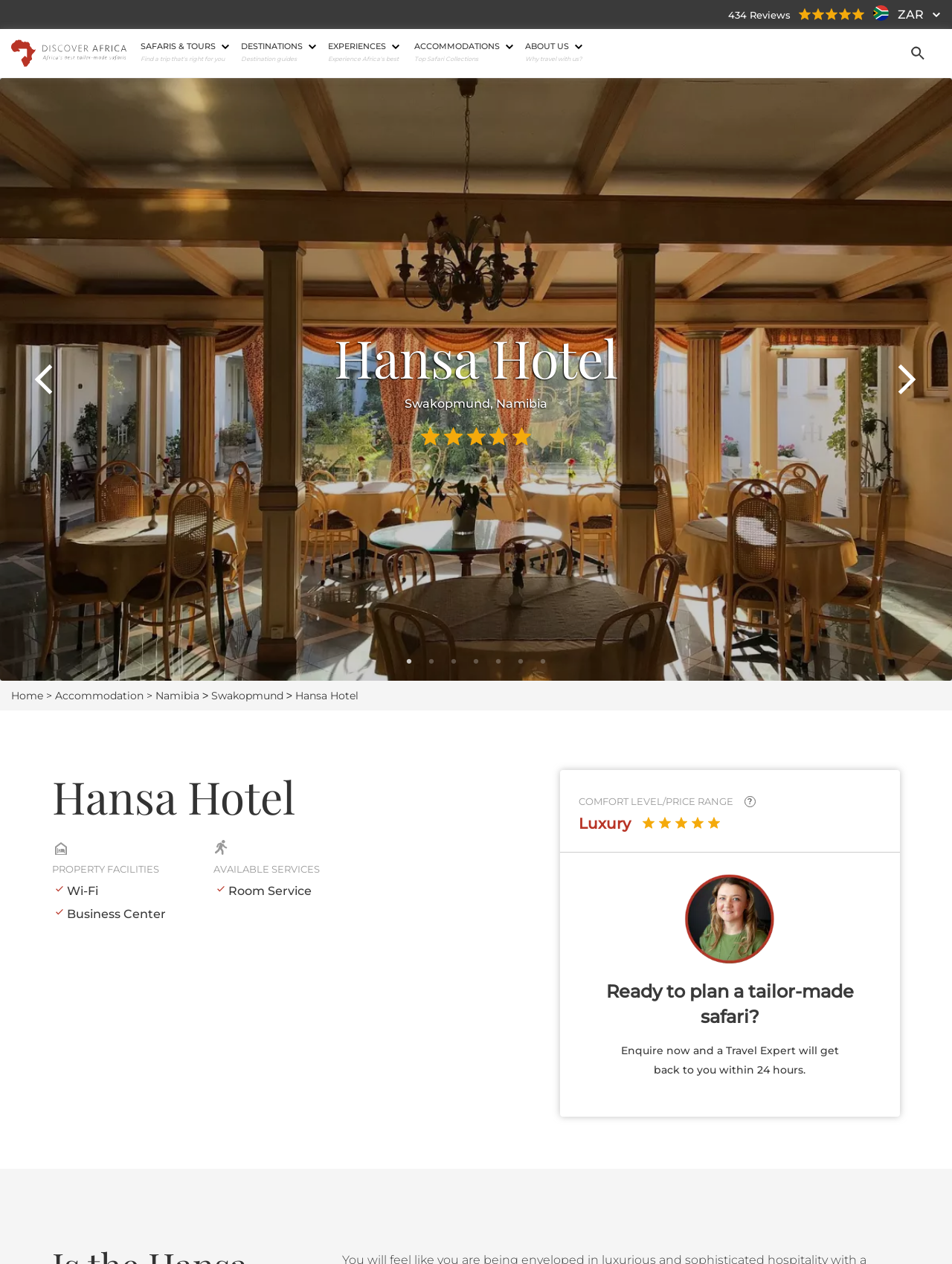What is the location of the hotel?
Your answer should be a single word or phrase derived from the screenshot.

Swakopmund, Namibia